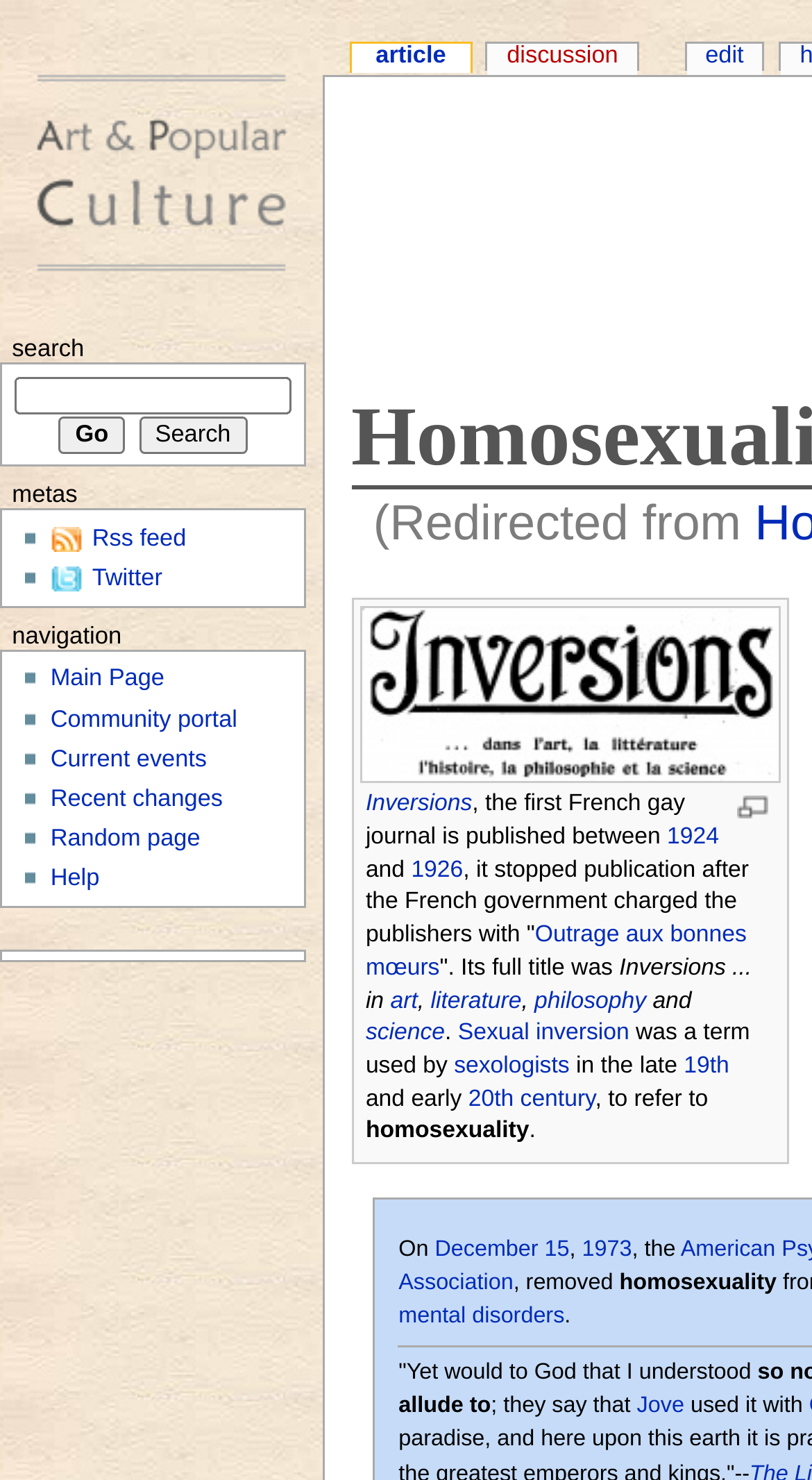Find the bounding box coordinates of the element to click in order to complete the given instruction: "Edit the article."

[0.845, 0.03, 0.939, 0.051]